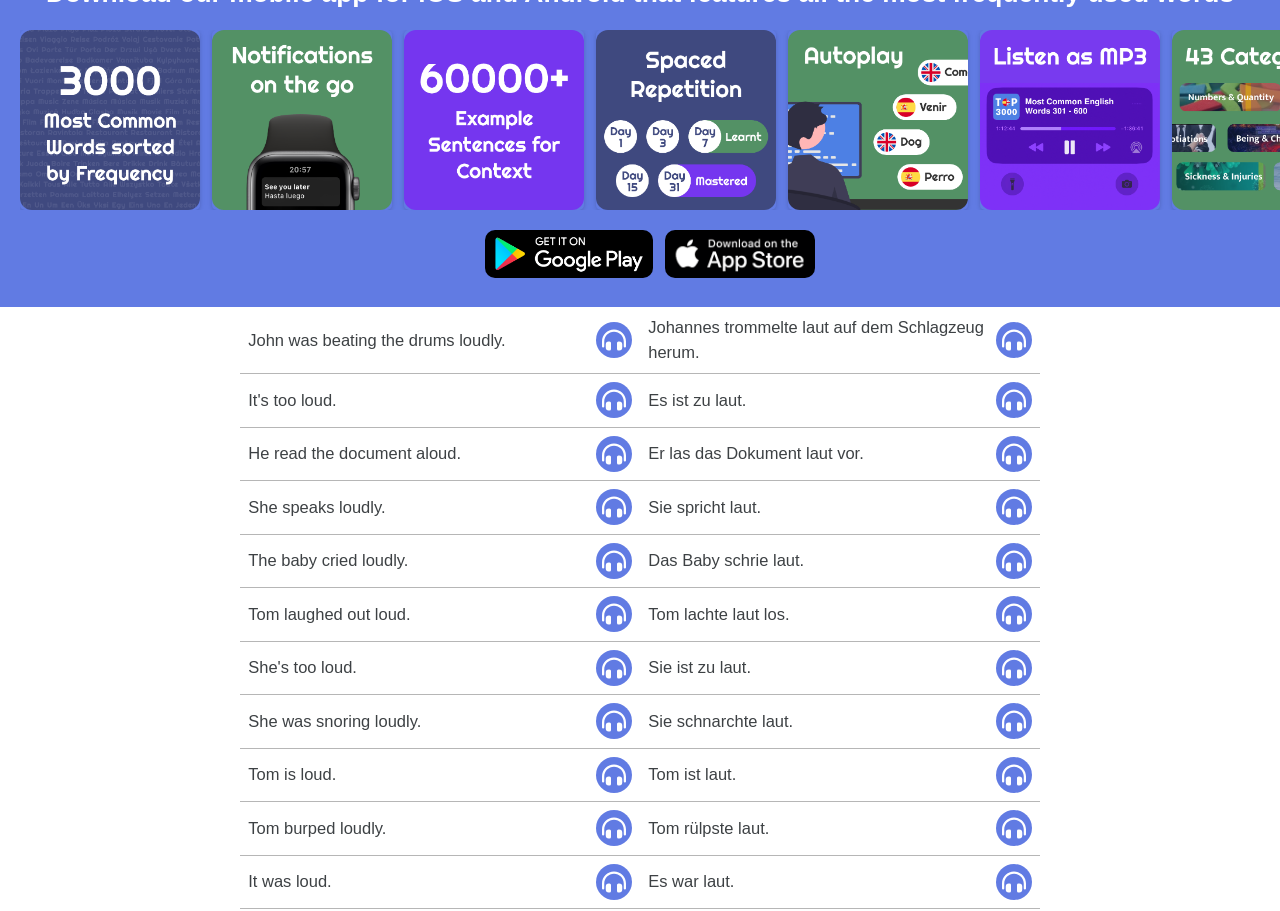Identify the bounding box coordinates of the element that should be clicked to fulfill this task: "Click the button to pronounce 'Tom laughed out loud'". The coordinates should be provided as four float numbers between 0 and 1, i.e., [left, top, right, bottom].

[0.465, 0.655, 0.494, 0.694]